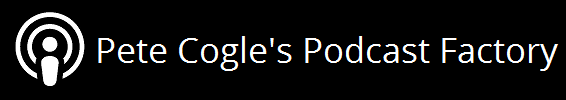Respond to the question below with a single word or phrase: What is the shape of the icon in the logo?

Microphone